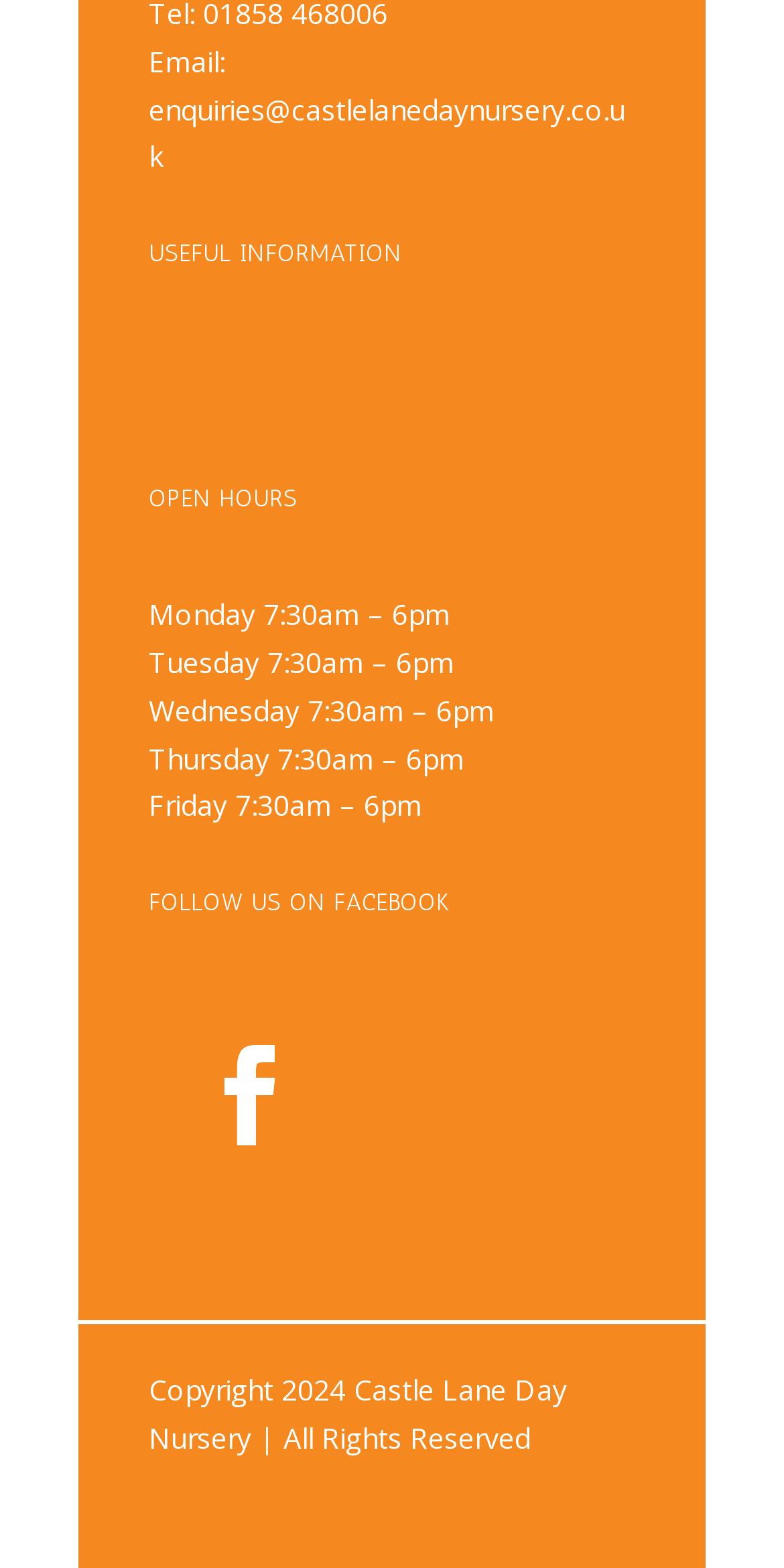What are the opening hours of Castle Lane Day Nursery on Monday?
Kindly give a detailed and elaborate answer to the question.

The opening hours can be found in the static text elements under the 'OPEN HOURS' heading. The element for Monday reads 'Monday 7:30am – 6pm'.